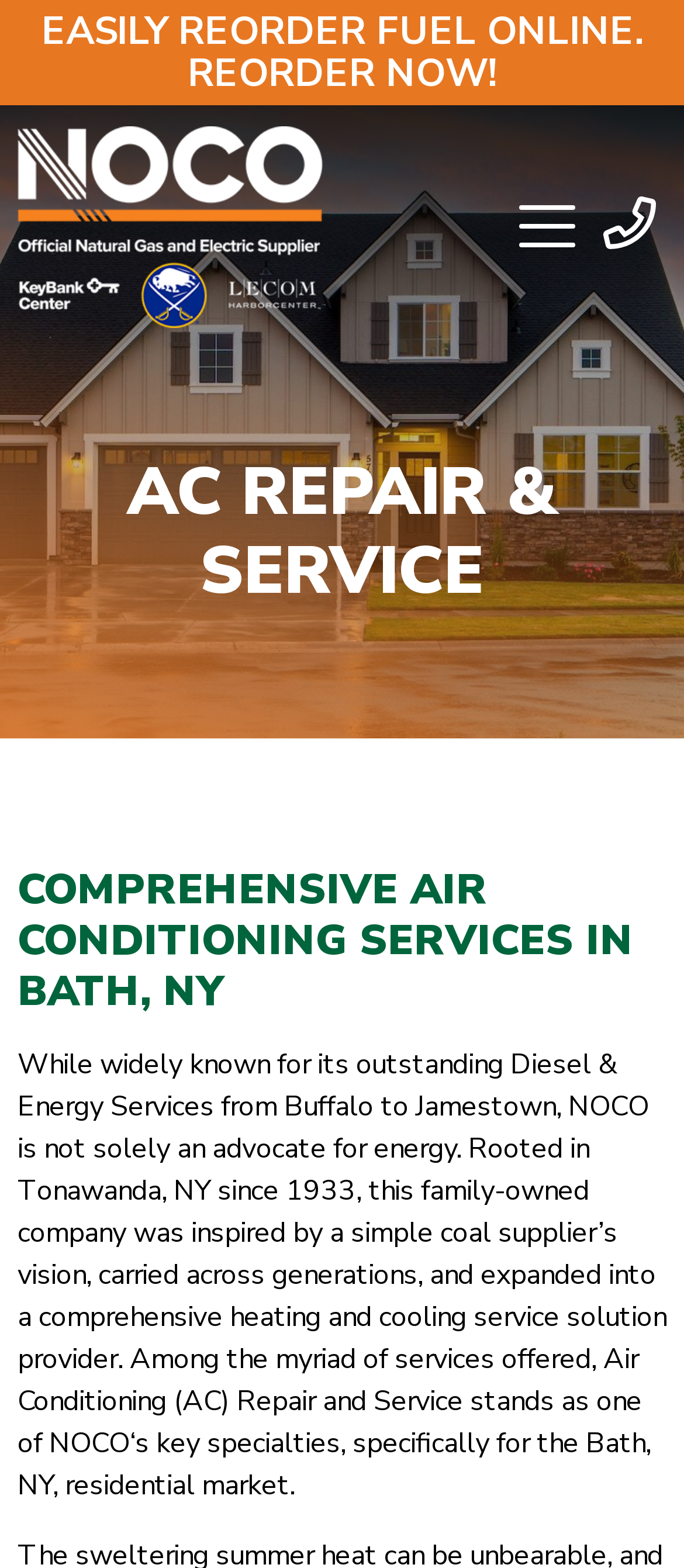Explain the contents of the webpage comprehensively.

The webpage is about NOCO, a company that provides top-notch AC repair and service in various locations in New York. At the top of the page, there is a prominent link that allows users to easily reorder fuel online. Below this link, there is a primary navigation menu that spans the entire width of the page. The menu contains a link to the NOCO homepage, accompanied by the company's logo, which is an image. 

To the right of the navigation menu, there is a mobile menu open button and a call now button, although the latter is currently hidden. Below the navigation menu, there is a heading that reads "AC REPAIR & SERVICE" in a prominent font size. 

Underneath this heading, there is a subheading that highlights NOCO's comprehensive air conditioning services in Bath, NY. Following this subheading, there is a block of text that provides a detailed description of NOCO's history, its expansion into a comprehensive heating and cooling service solution provider, and its specialty in air conditioning repair and service, particularly in the Bath, NY residential market.